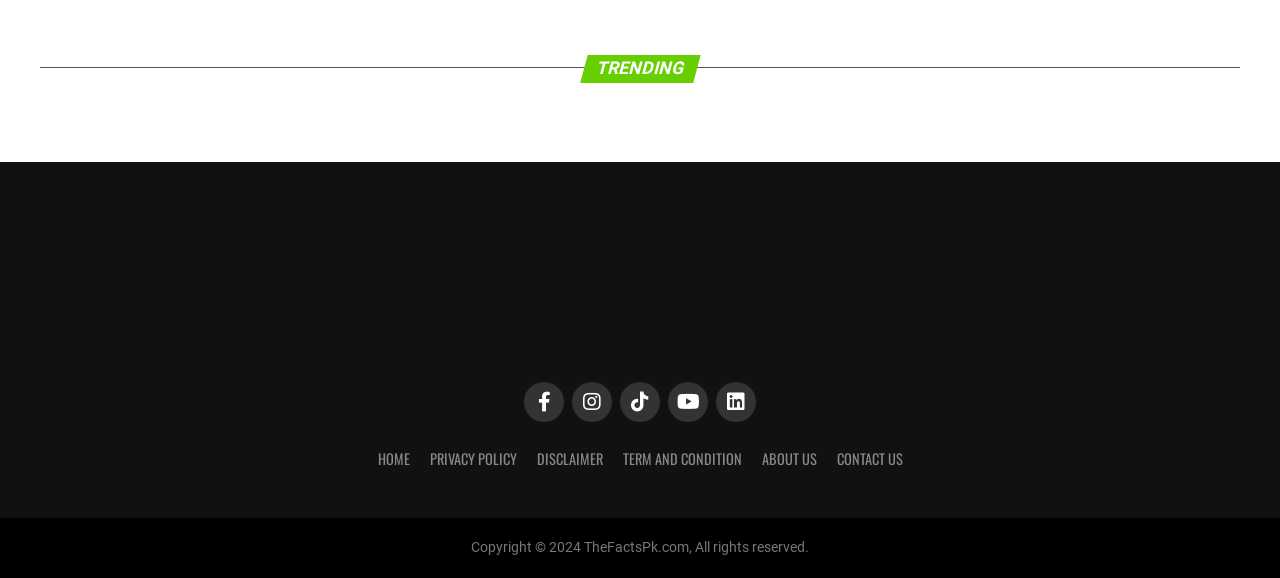Identify the bounding box for the given UI element using the description provided. Coordinates should be in the format (top-left x, top-left y, bottom-right x, bottom-right y) and must be between 0 and 1. Here is the description: Disclaimer

[0.419, 0.775, 0.471, 0.812]